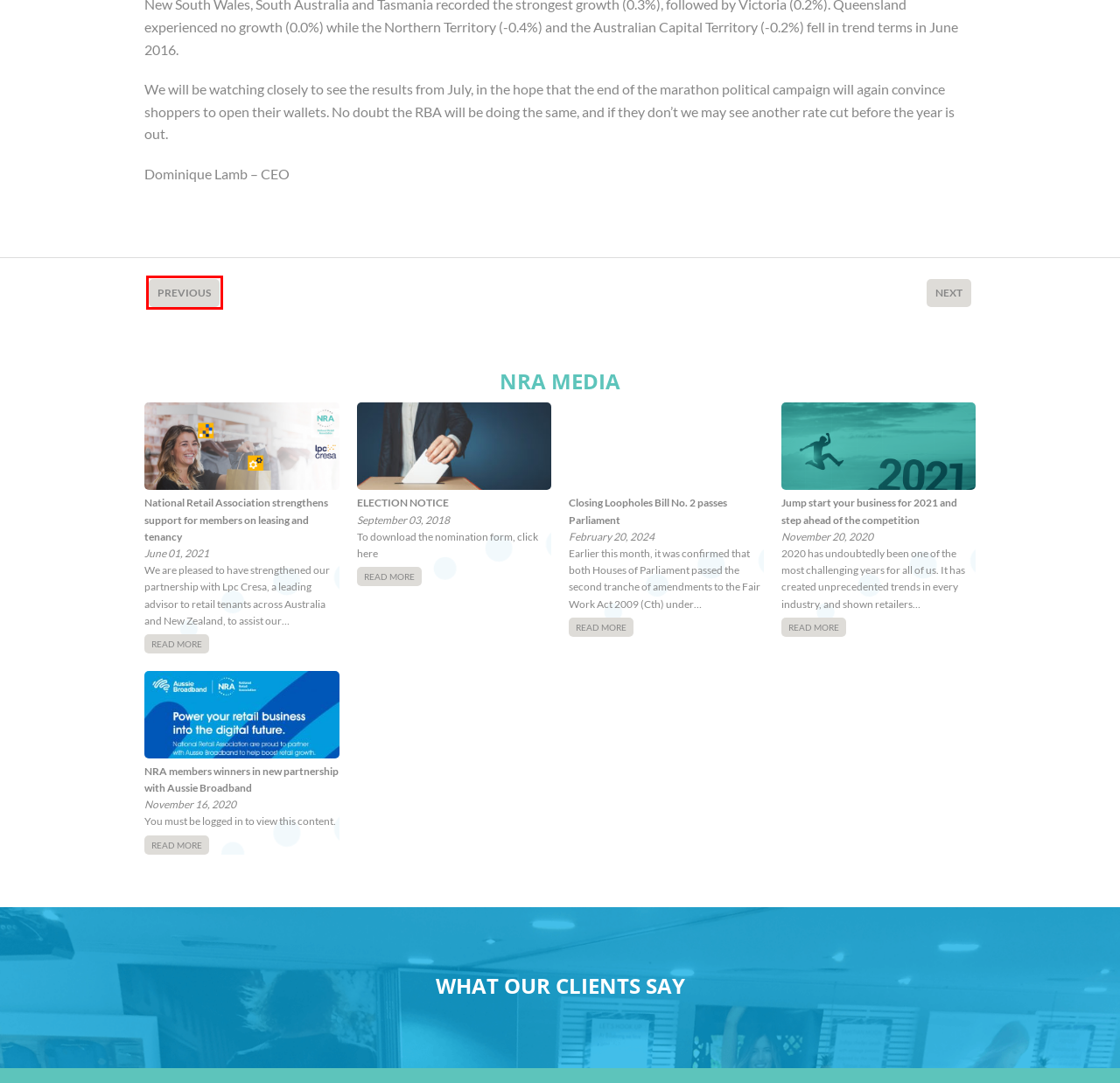Analyze the screenshot of a webpage with a red bounding box and select the webpage description that most accurately describes the new page resulting from clicking the element inside the red box. Here are the candidates:
A. Industry News Archives | National Retail Association
B. Weekly CEO Update Archives | National Retail Association
C. Member Resources Portal Login | National Retail Association
D. Union wins adverse action claim | National Retail Association
E. Testimonials Archives | National Retail Association
F. Technology Archives | National Retail Association
G. Closing Loopholes Bill No. 2 passes Parliament  | National Retail Association
H. ELECTION NOTICE | National Retail Association

D